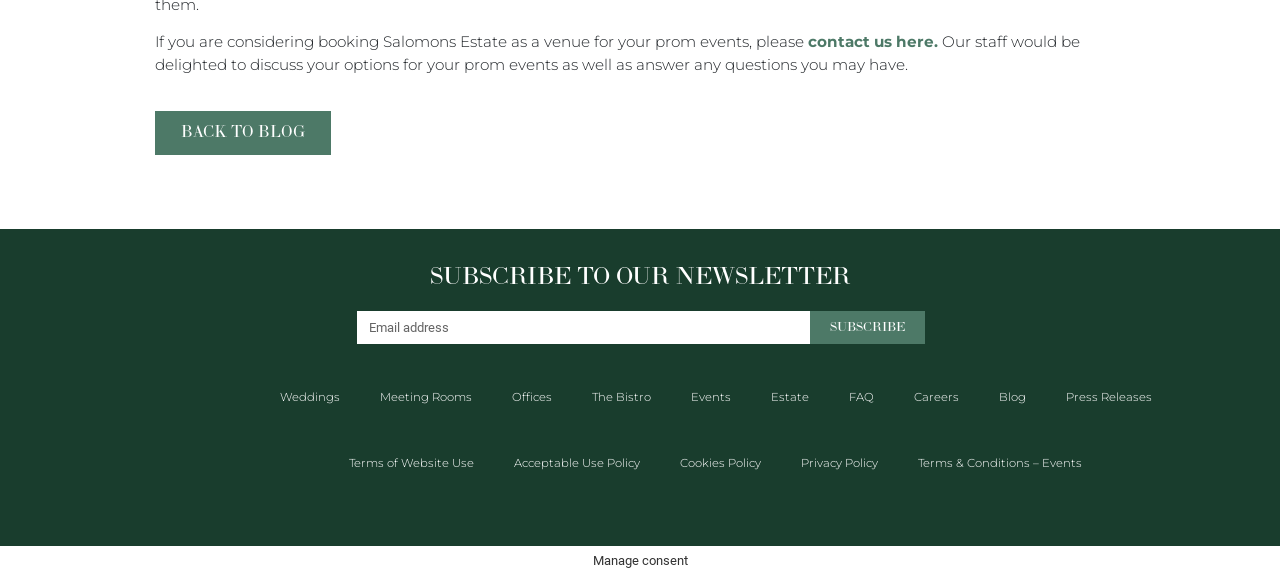Please indicate the bounding box coordinates for the clickable area to complete the following task: "go to weddings". The coordinates should be specified as four float numbers between 0 and 1, i.e., [left, top, right, bottom].

[0.203, 0.65, 0.281, 0.73]